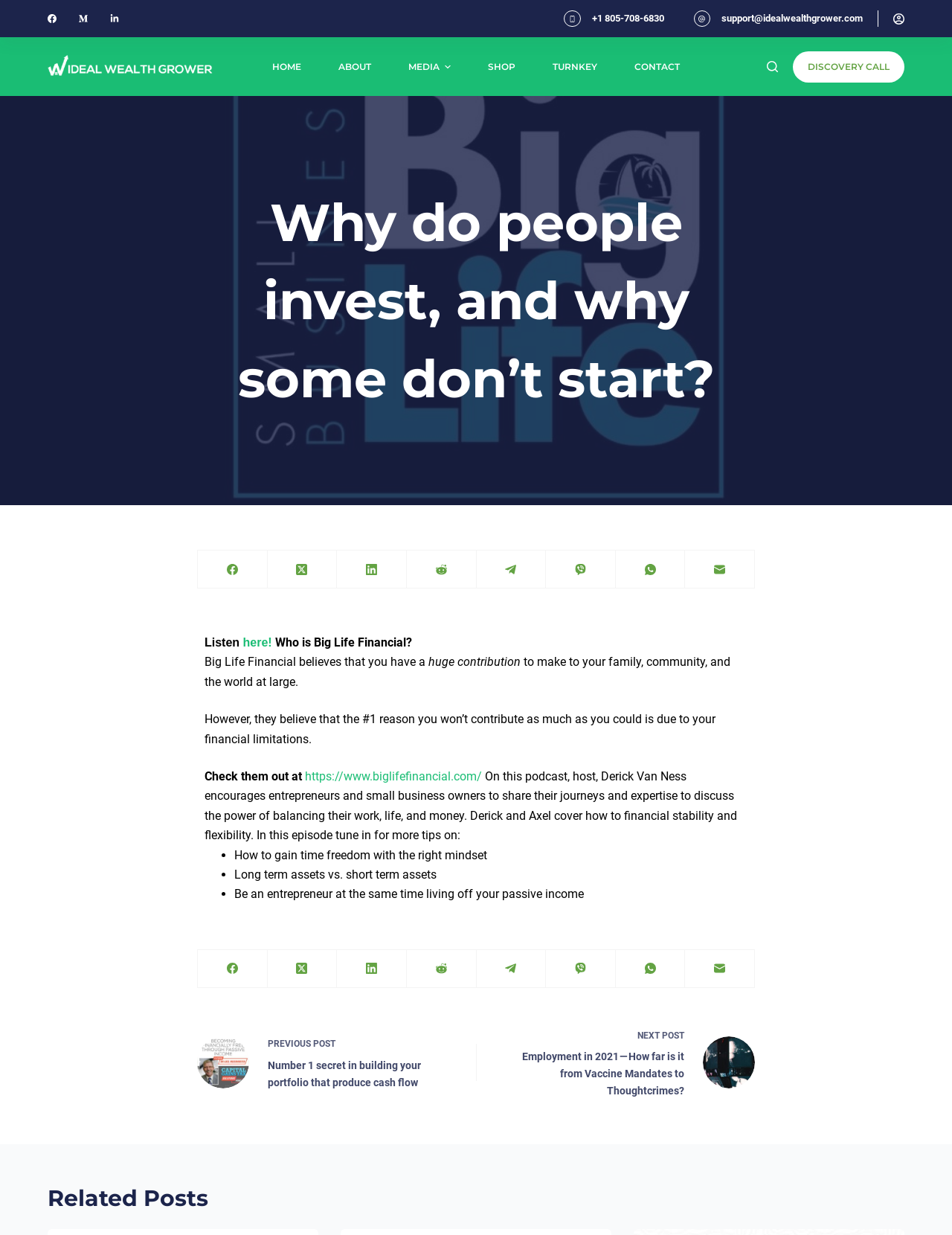Provide the bounding box coordinates of the HTML element described by the text: "Skip to content".

[0.0, 0.0, 0.031, 0.012]